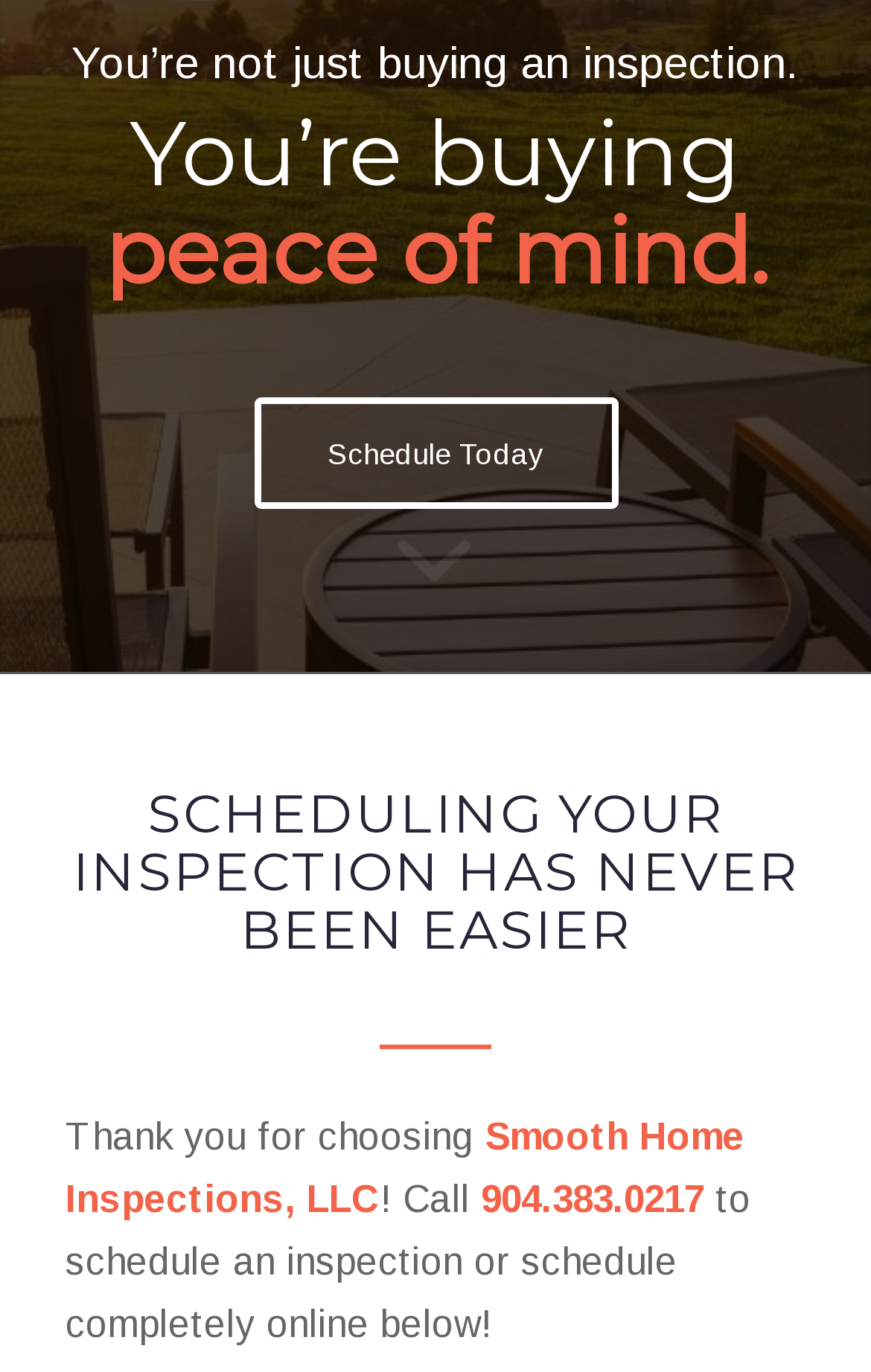Using a single word or phrase, answer the following question: 
What is the tone of the webpage?

Professional and reassuring